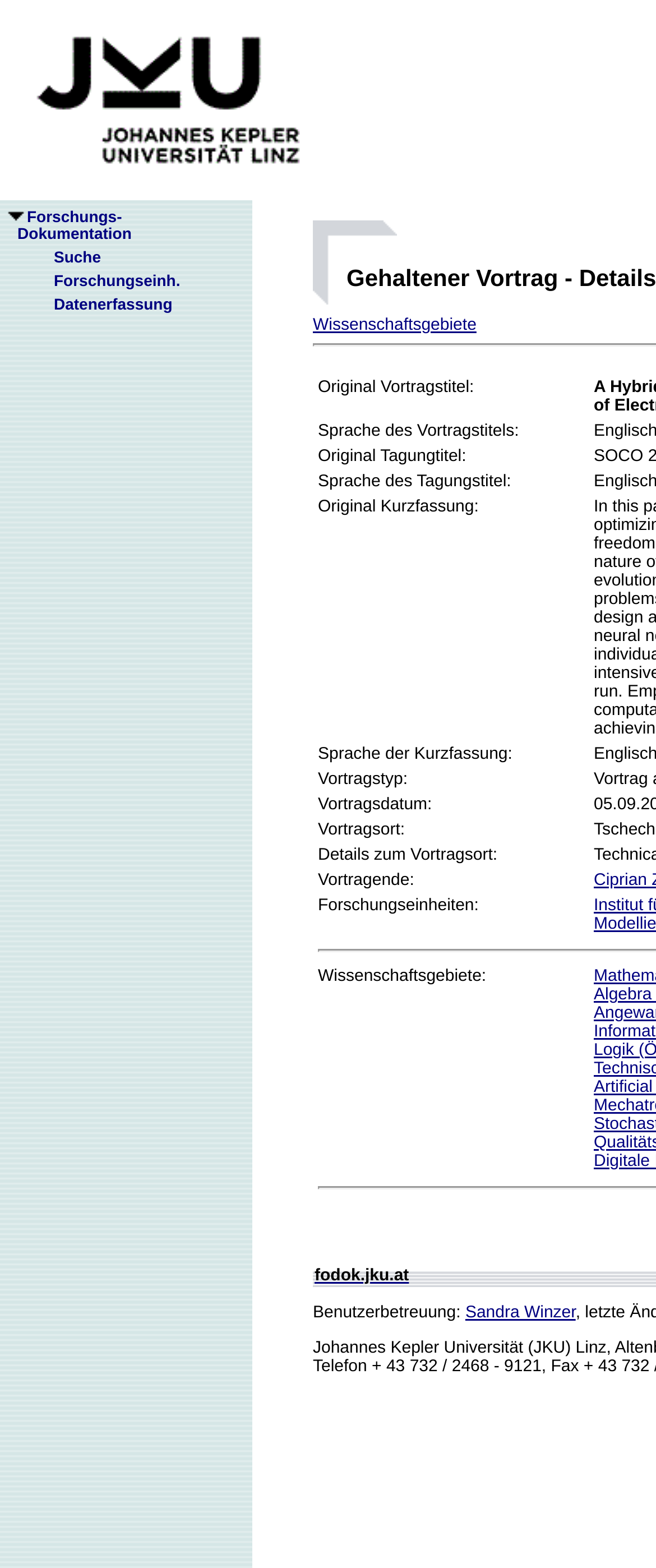Please find the main title text of this webpage.

Gehaltener Vortrag - Details